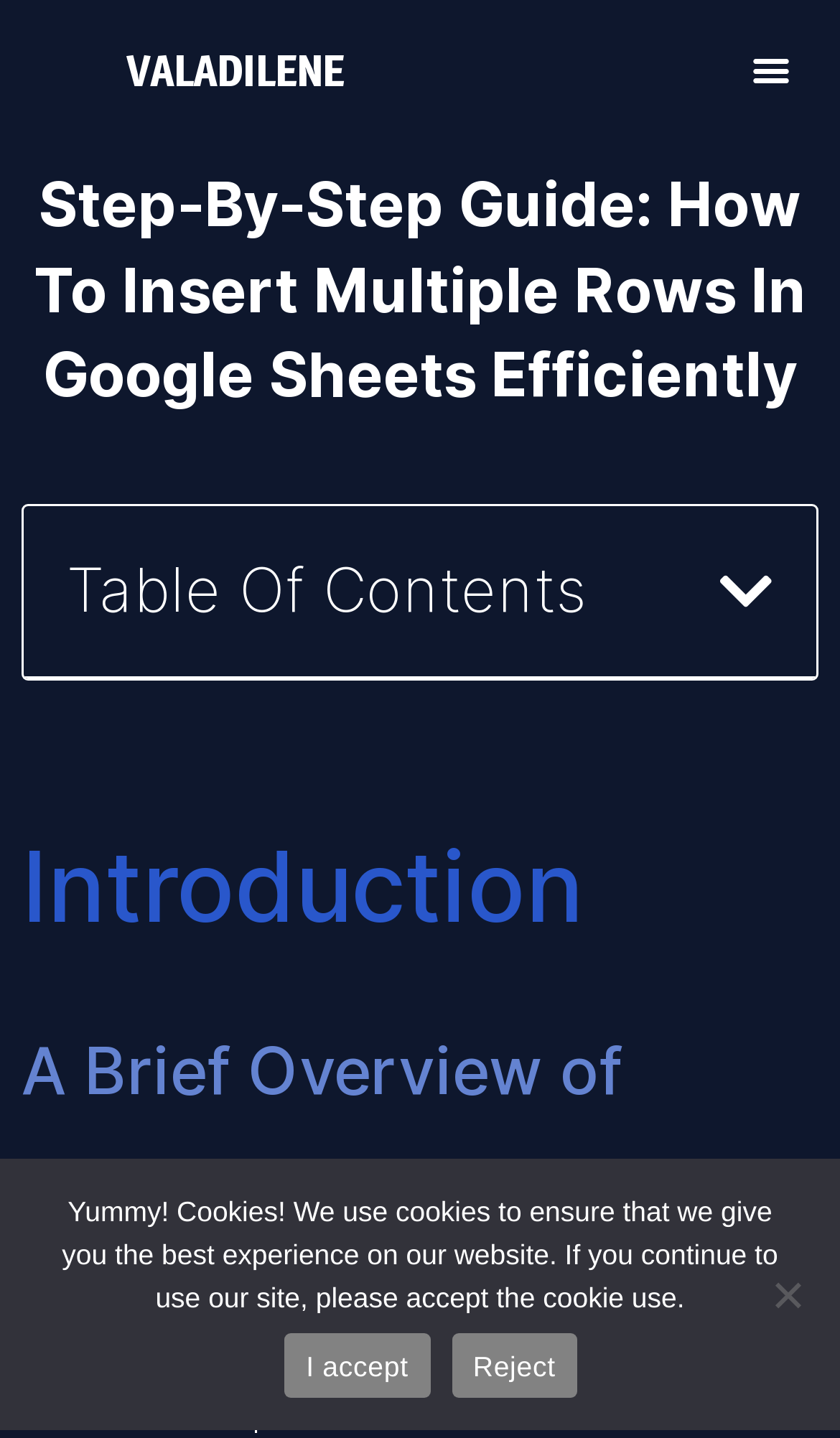Summarize the contents and layout of the webpage in detail.

The webpage is a step-by-step guide on how to insert multiple rows in Google Sheets efficiently. At the top, there is a heading with the title "VALADILENE" and a menu toggle button to the right. Below the title, there is a static text element displaying the full title of the guide. 

To the right of the title, there is a table of contents section with a heading and a button to open the table of contents. The table of contents button is not expanded by default.

The main content of the guide is divided into sections, with headings such as "Introduction" and "A Brief Overview of Google Sheets". These sections are positioned below the table of contents section.

At the bottom of the page, there is a cookie notice dialog with a static text element explaining the use of cookies on the website. The dialog has two links, "I accept" and "Reject", and a generic "Reject" element. The cookie notice dialog is not modal, meaning it does not block the rest of the content on the page.